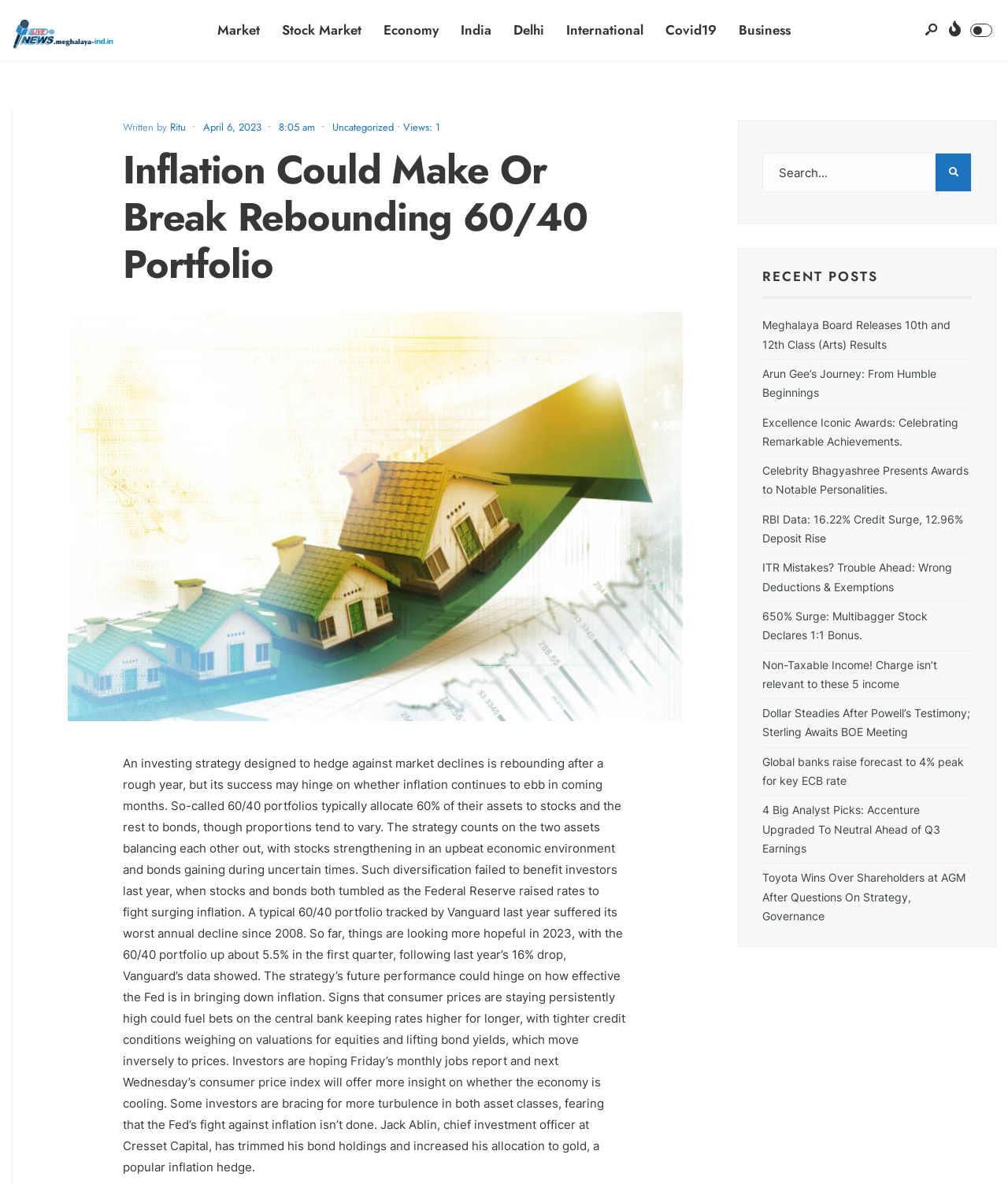What is the topic of the recent post 'Meghalaya Board Releases 10th and 12th Class (Arts) Results'?
Answer with a single word or phrase, using the screenshot for reference.

Education